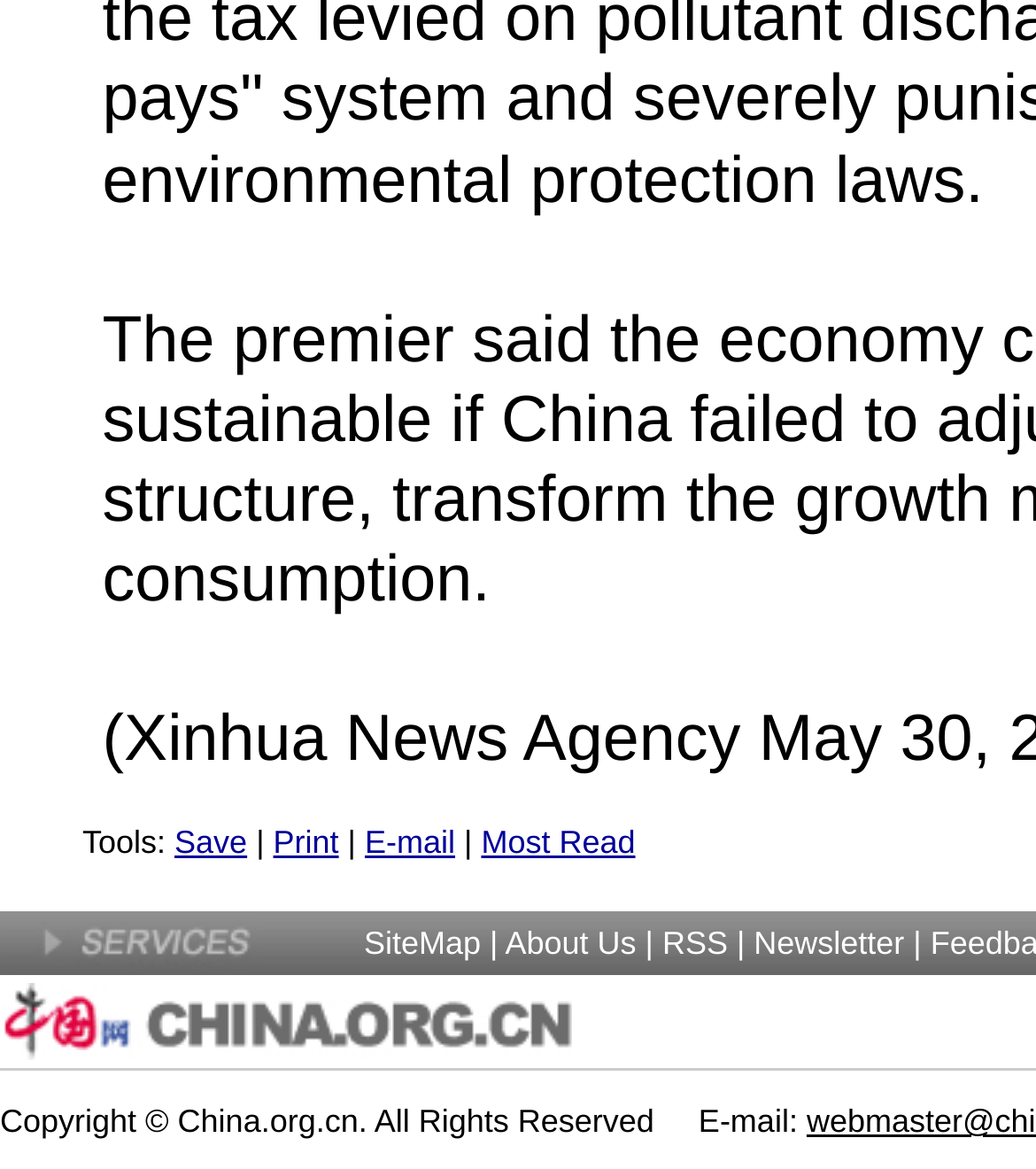What is the position of the 'SiteMap' link?
Use the information from the screenshot to give a comprehensive response to the question.

I analyzed the bounding box coordinates of the 'SiteMap' link and found that its y1 and y2 values are 0.791 and 0.823, respectively. Comparing these values with the coordinates of other elements, I determined that the 'SiteMap' link is located below the top section.